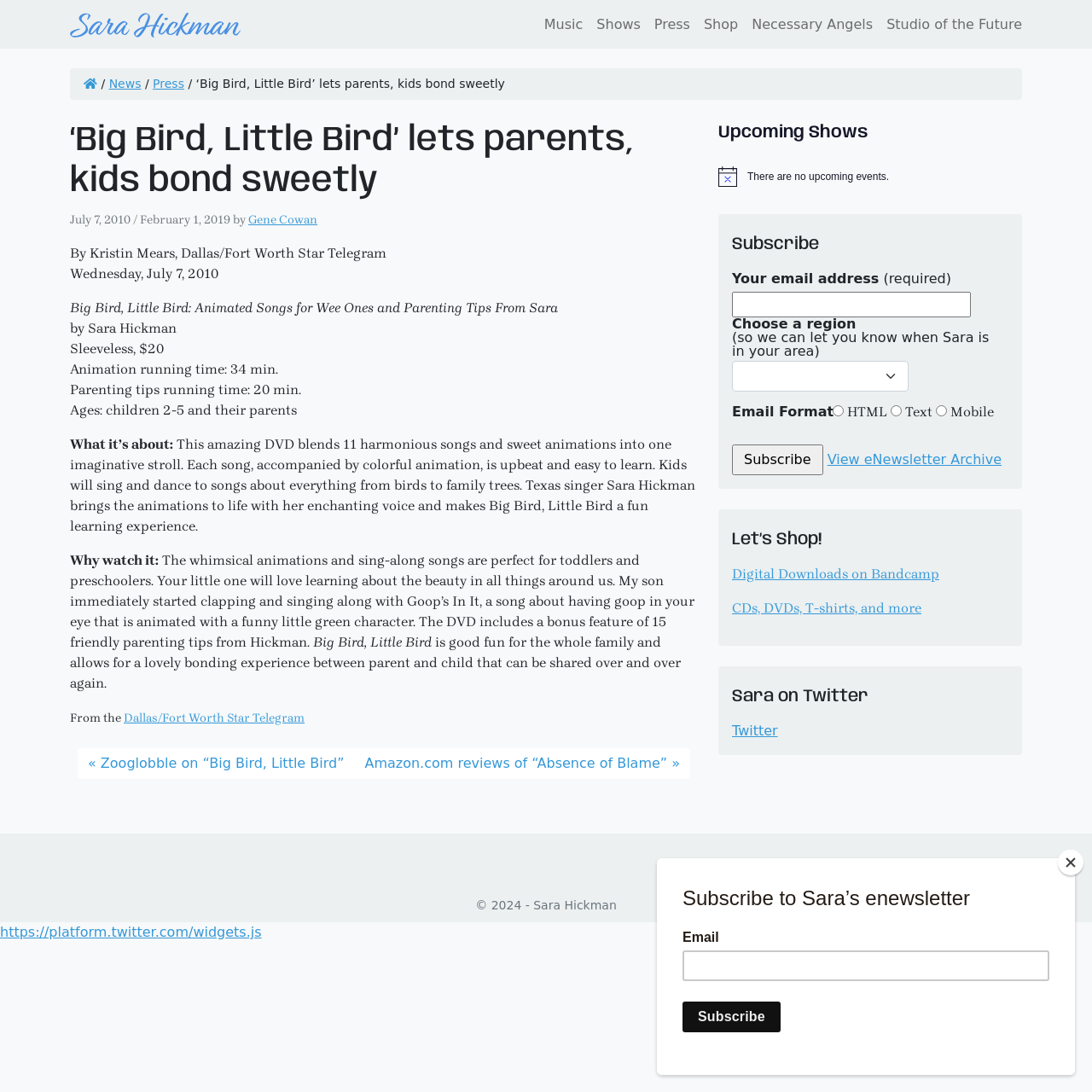Please find the bounding box coordinates of the element's region to be clicked to carry out this instruction: "Subscribe to the newsletter".

[0.67, 0.267, 0.889, 0.291]